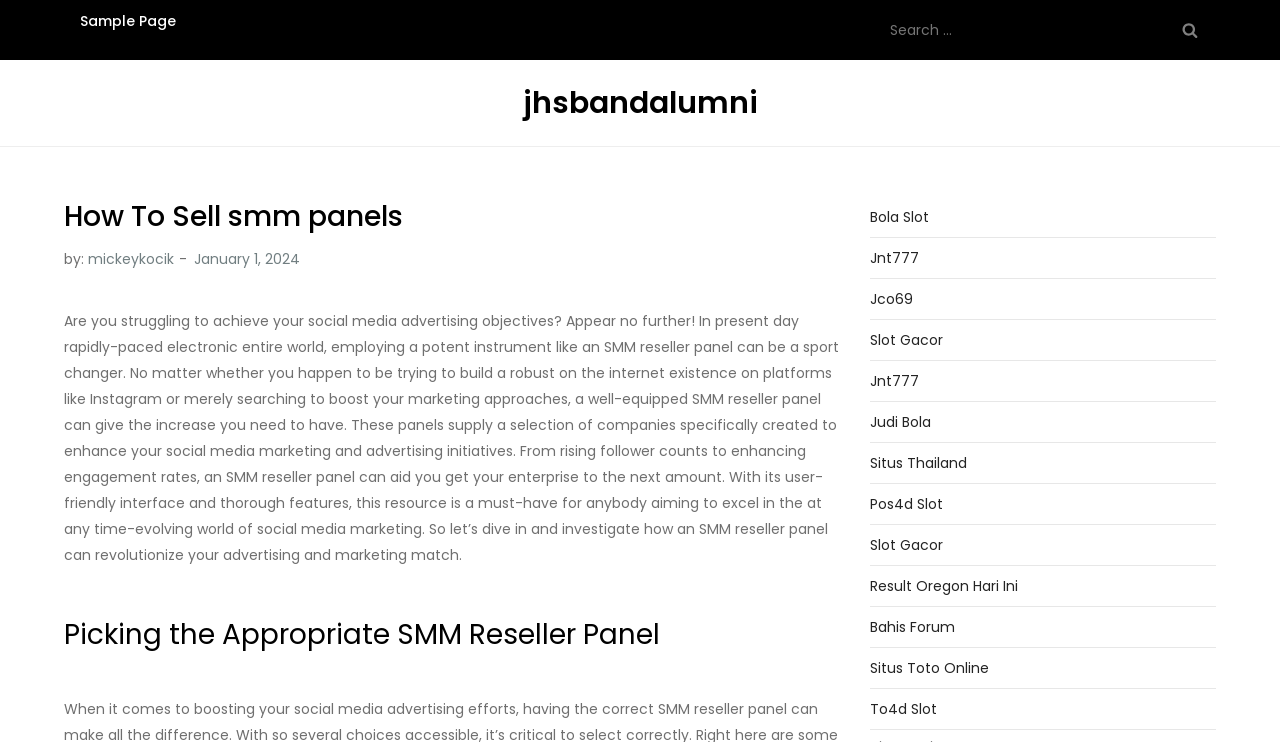Based on the element description "Result Oregon Hari Ini", predict the bounding box coordinates of the UI element.

[0.68, 0.772, 0.796, 0.807]